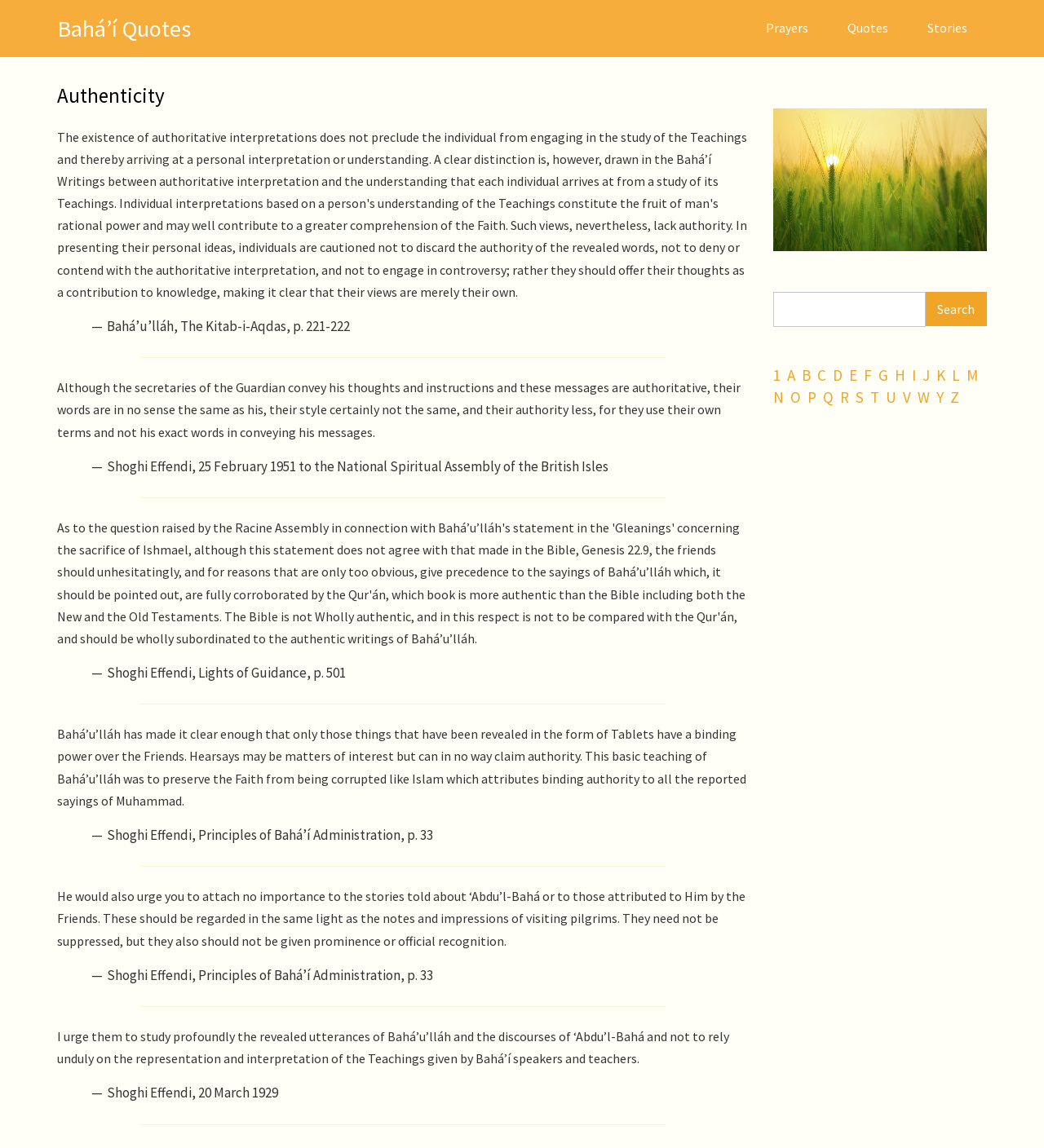Please identify the bounding box coordinates of the clickable area that will fulfill the following instruction: "View image of barley field". The coordinates should be in the format of four float numbers between 0 and 1, i.e., [left, top, right, bottom].

[0.74, 0.094, 0.945, 0.218]